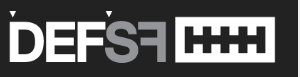What is the likely focus of the organization?
Offer a detailed and full explanation in response to the question.

The overall design of the logo conveys a contemporary aesthetic, suggesting a focus on creativity and modernity in its mission or content, which aligns with the context of the 'Doc Sleep Interview' where various music influences and inspirations are discussed.